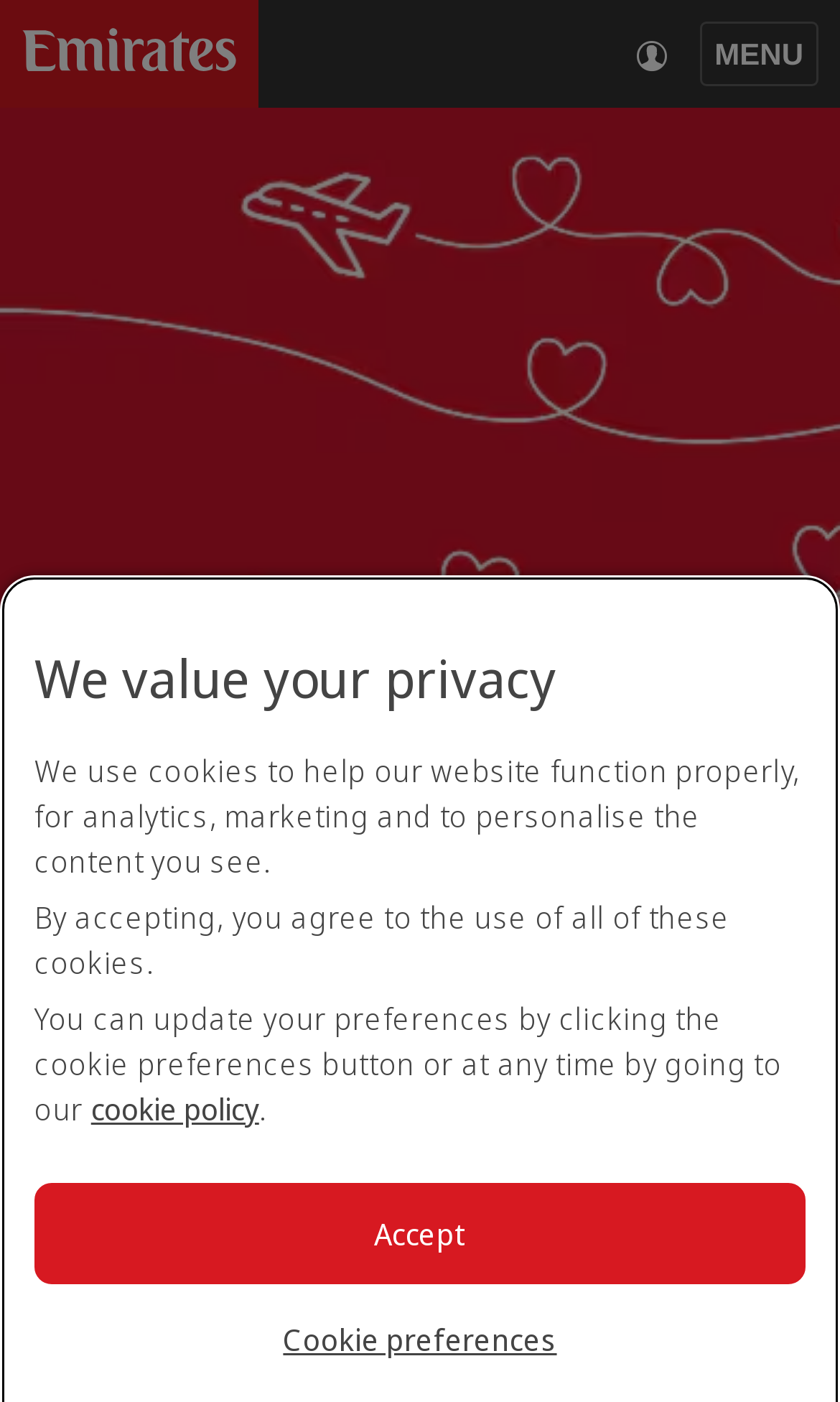Determine the bounding box for the UI element that matches this description: "alt="Emirates logo" aria-label="Emirates logo"".

[0.0, 0.0, 0.308, 0.077]